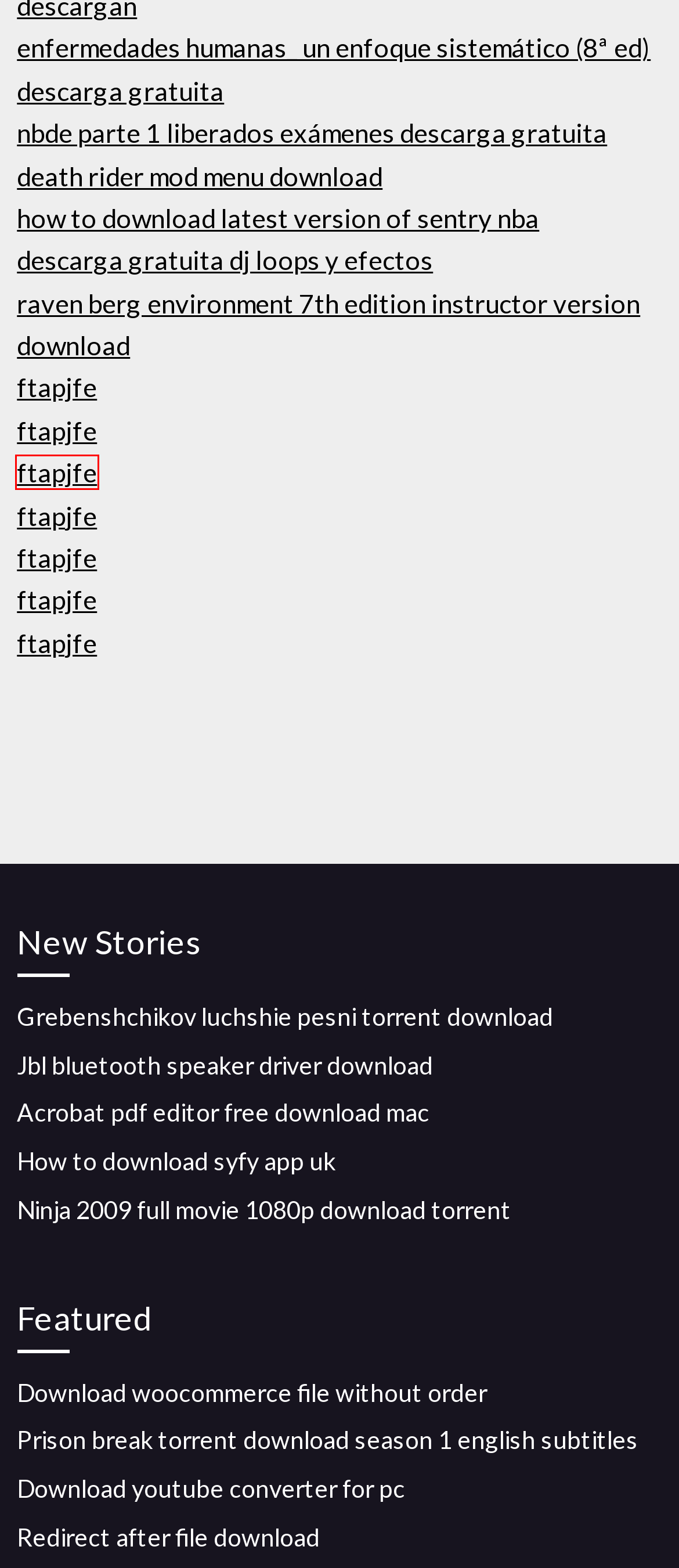Given a screenshot of a webpage with a red bounding box, please pick the webpage description that best fits the new webpage after clicking the element inside the bounding box. Here are the candidates:
A. Nbde parte 1 liberados exámenes descarga gratuita [2020]
B. Download woocommerce file without order (2020)
C. Descarga gratuita dj loops y efectos (2020)
D. 比特币华莱士的兴衰 xcosffe
E. Raven berg environment 7th edition instructor version download [2020]
F. How to download syfy app uk [2020]
G. Acrobat pdf editor free download mac (2020)
H. 比特币将再次上升 cfpdxxg

H